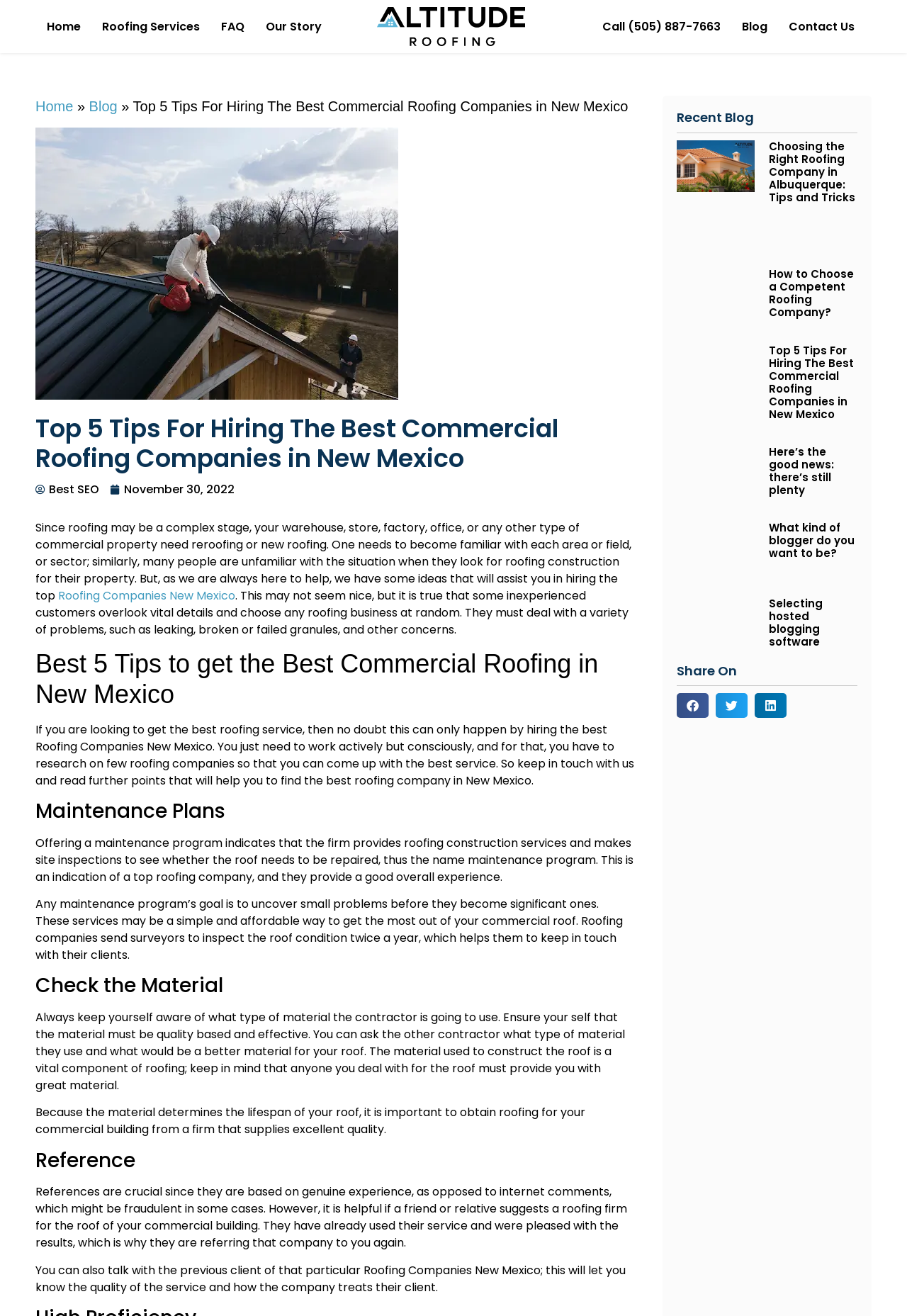Find the bounding box of the element with the following description: "Roofing Services". The coordinates must be four float numbers between 0 and 1, formatted as [left, top, right, bottom].

[0.109, 0.008, 0.224, 0.032]